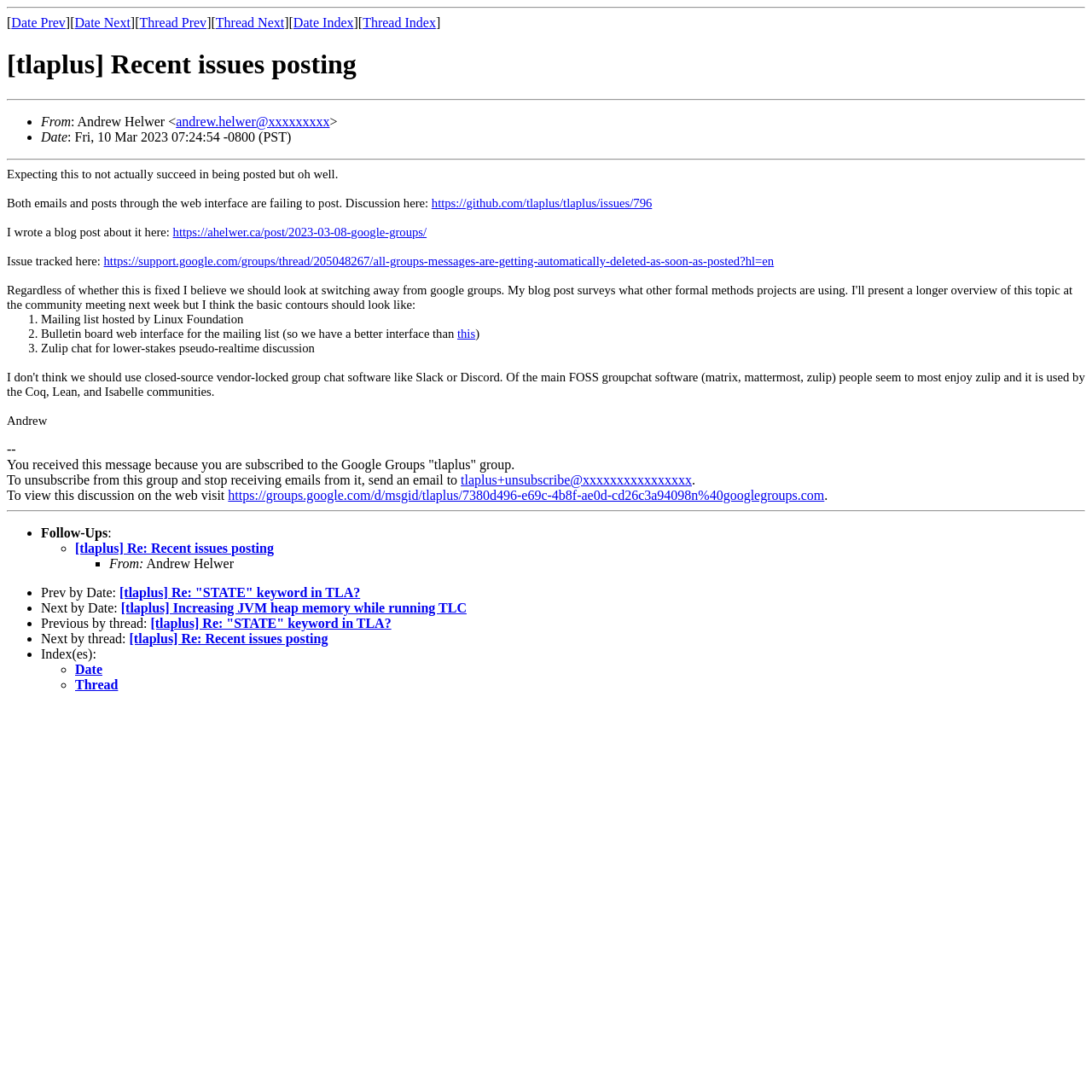Please identify the bounding box coordinates of the clickable element to fulfill the following instruction: "Click on 'Thread Prev'". The coordinates should be four float numbers between 0 and 1, i.e., [left, top, right, bottom].

[0.128, 0.014, 0.189, 0.027]